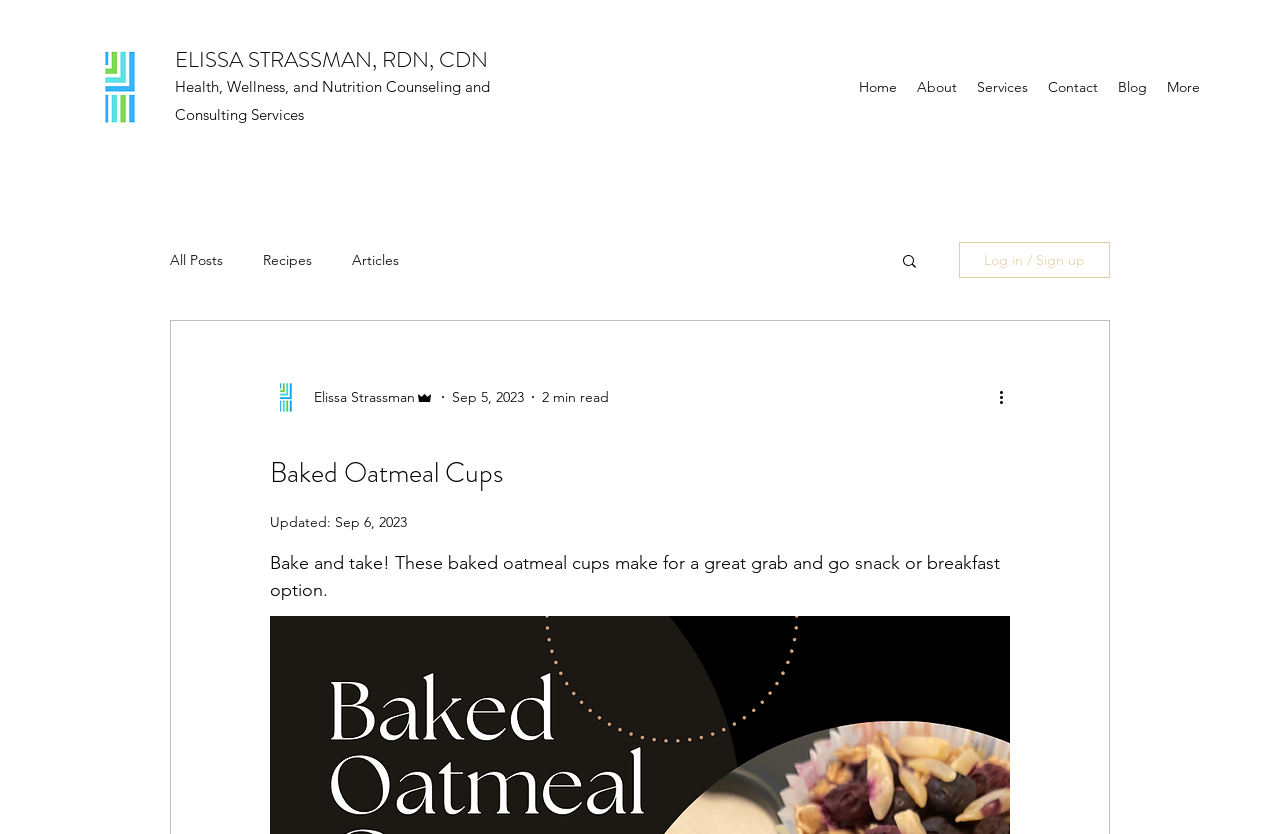Please determine the bounding box coordinates of the clickable area required to carry out the following instruction: "Read more about baked oatmeal cups". The coordinates must be four float numbers between 0 and 1, represented as [left, top, right, bottom].

[0.211, 0.528, 0.789, 0.596]